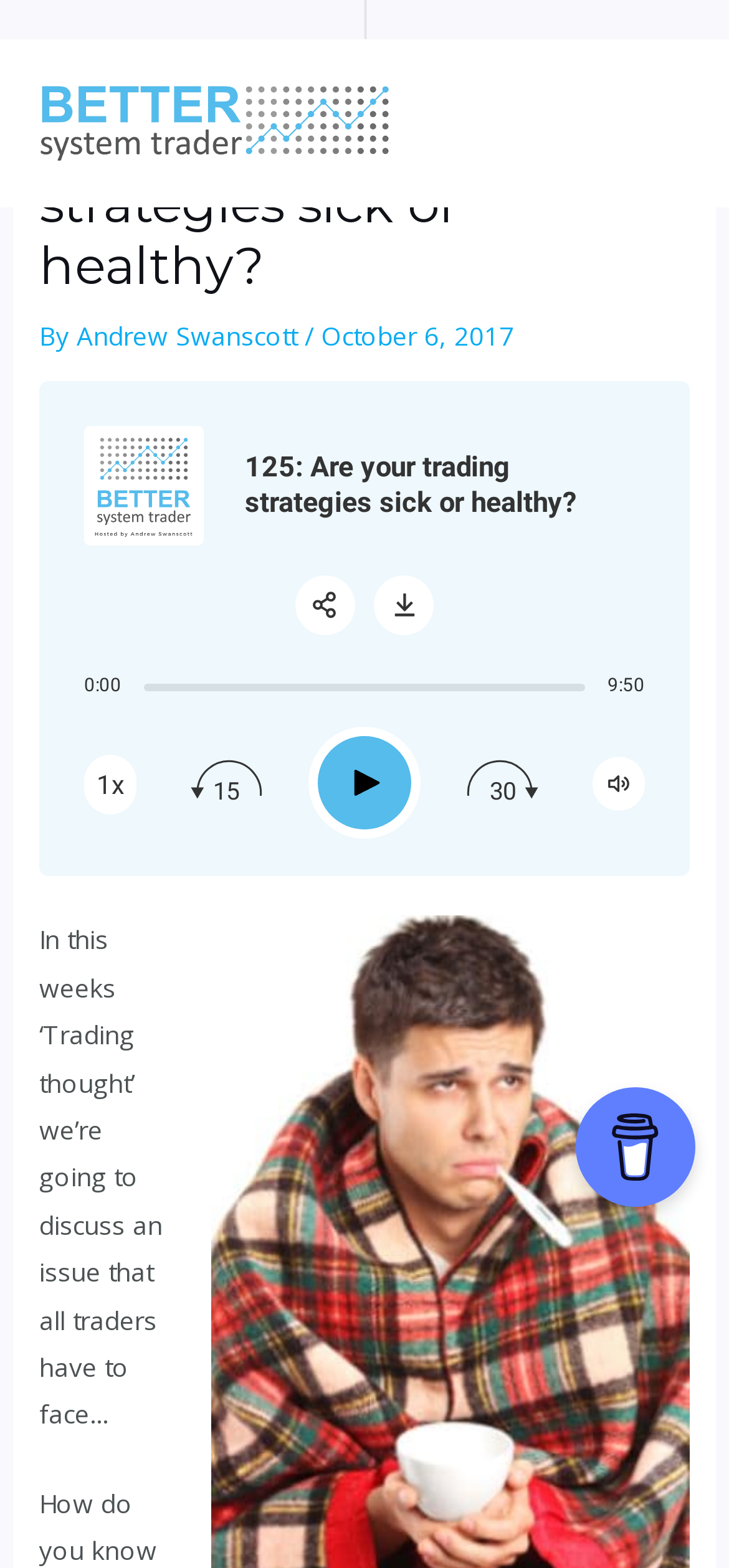Determine the bounding box coordinates of the region I should click to achieve the following instruction: "go to Glasgow Report". Ensure the bounding box coordinates are four float numbers between 0 and 1, i.e., [left, top, right, bottom].

None